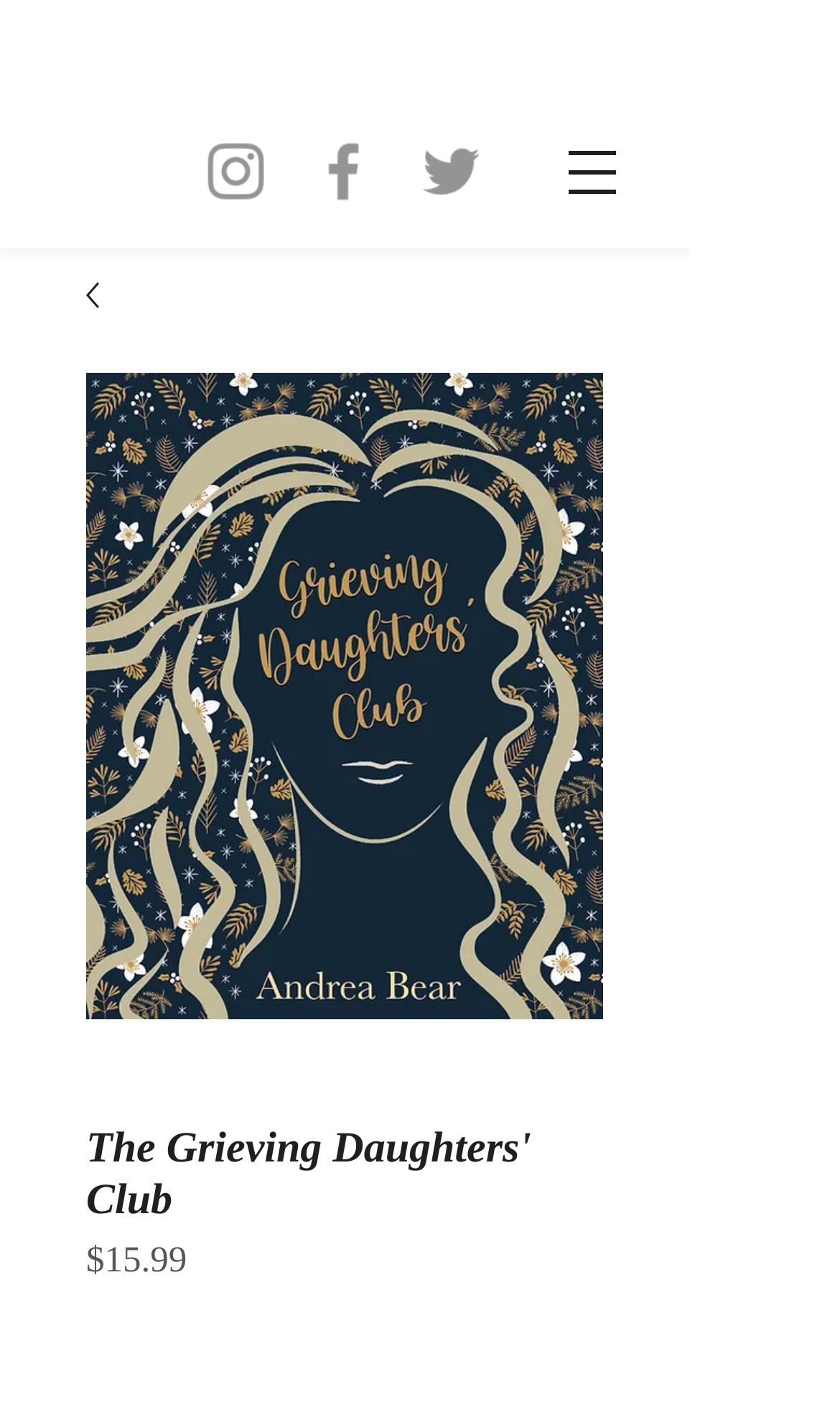Offer an in-depth caption of the entire webpage.

The webpage appears to be a book page, specifically for "The Grieving Daughters' Club" by Andrea Bear. At the top right corner, there is a button to open a navigation menu. Below it, there is a social bar with links to Instagram, Facebook, and Twitter, each accompanied by its respective icon. 

On the left side of the page, there is a large image of the book cover, "The Grieving Daughters' Club", which takes up most of the vertical space. Above the book cover image, there is a heading with the same title. 

To the right of the book cover image, there is a section with pricing information. The price of the book, "$15.99", is displayed prominently, with a label "Price" next to it.